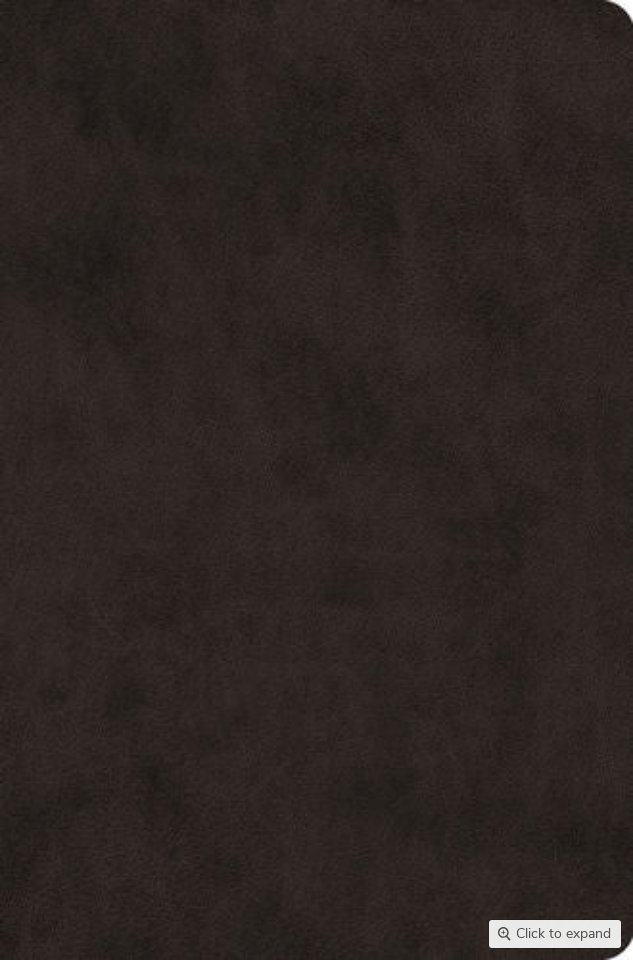What is the shape of the cover's corners?
Look at the image and answer the question with a single word or phrase.

softly rounded